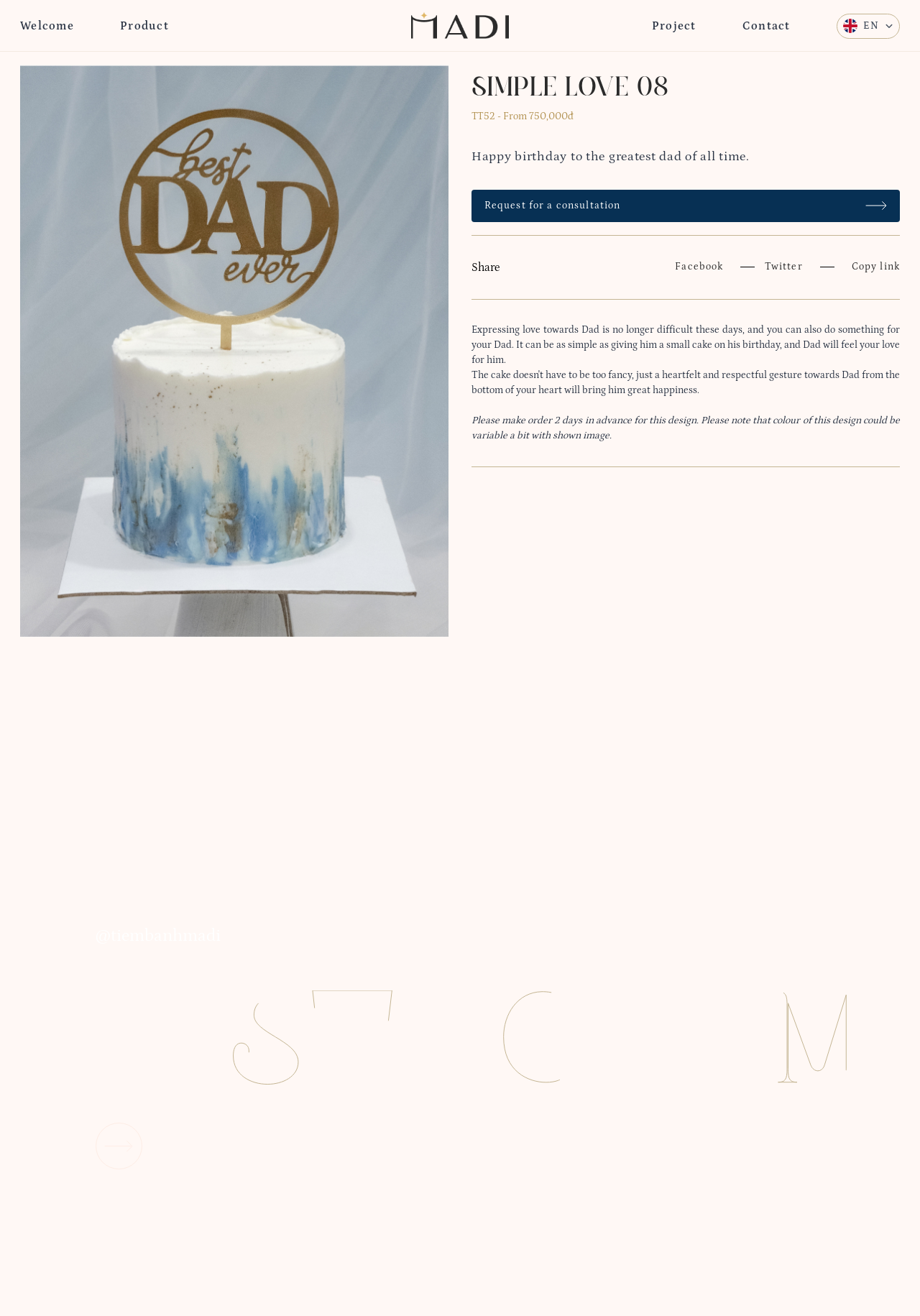Determine the bounding box coordinates of the section to be clicked to follow the instruction: "Request a consultation". The coordinates should be given as four float numbers between 0 and 1, formatted as [left, top, right, bottom].

[0.512, 0.144, 0.978, 0.17]